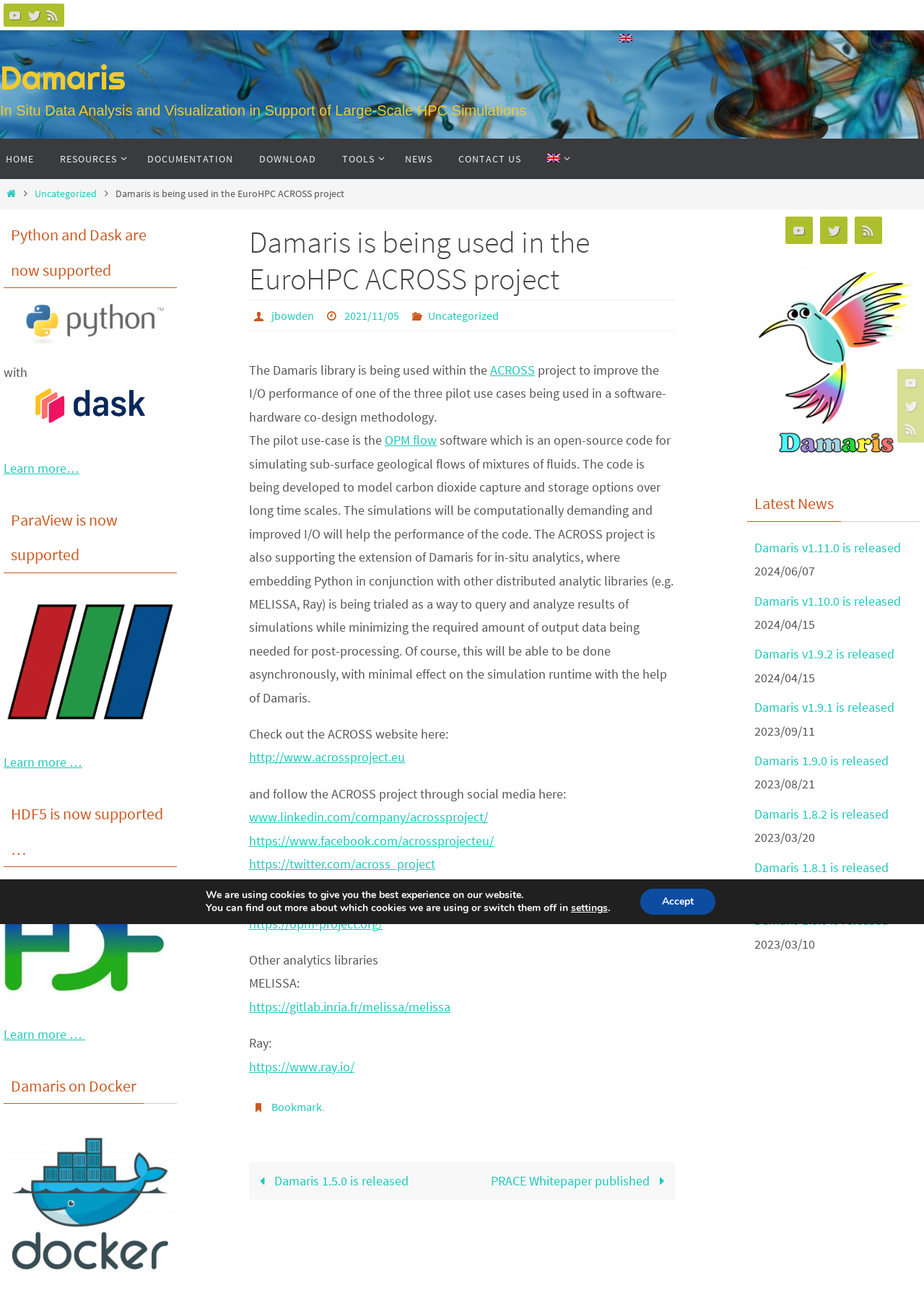Locate the bounding box coordinates of the area that needs to be clicked to fulfill the following instruction: "Check the news". The coordinates should be in the format of four float numbers between 0 and 1, namely [left, top, right, bottom].

[0.424, 0.106, 0.482, 0.137]